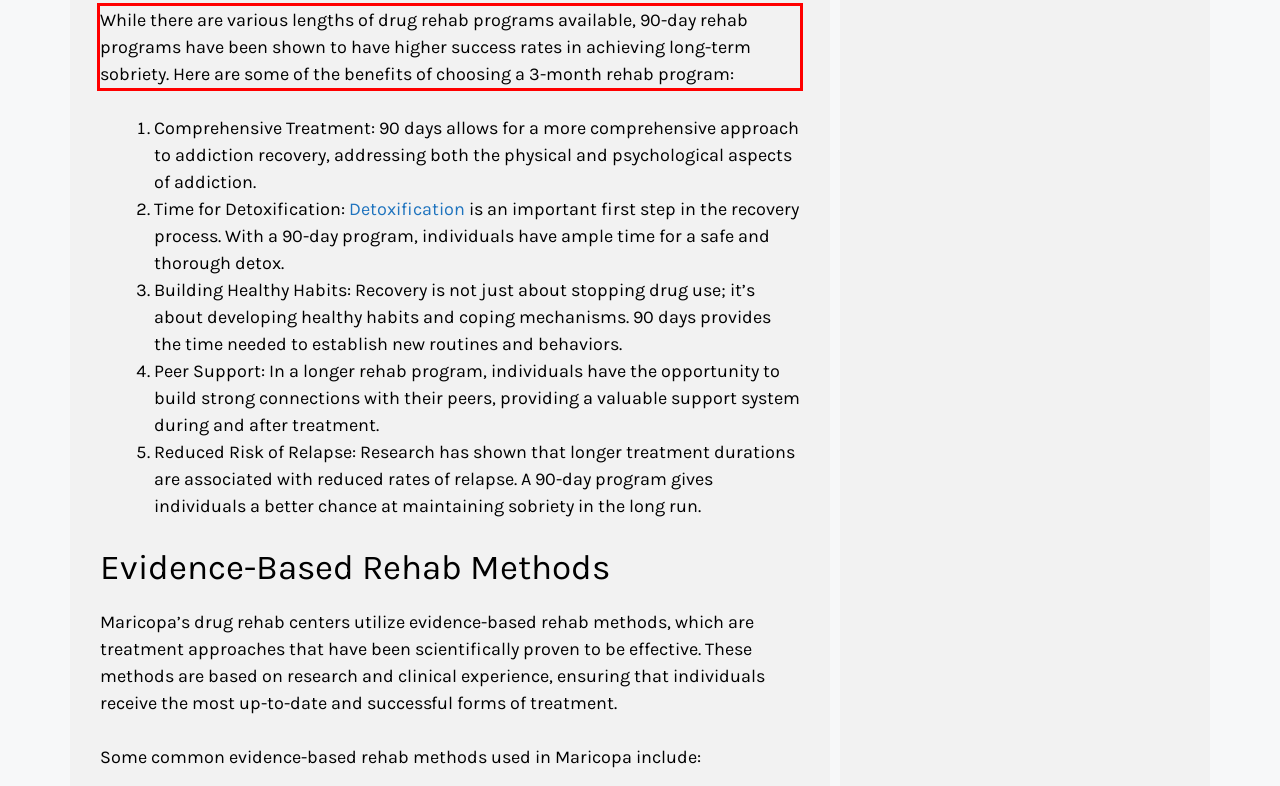You are provided with a screenshot of a webpage containing a red bounding box. Please extract the text enclosed by this red bounding box.

While there are various lengths of drug rehab programs available, 90-day rehab programs have been shown to have higher success rates in achieving long-term sobriety. Here are some of the benefits of choosing a 3-month rehab program: